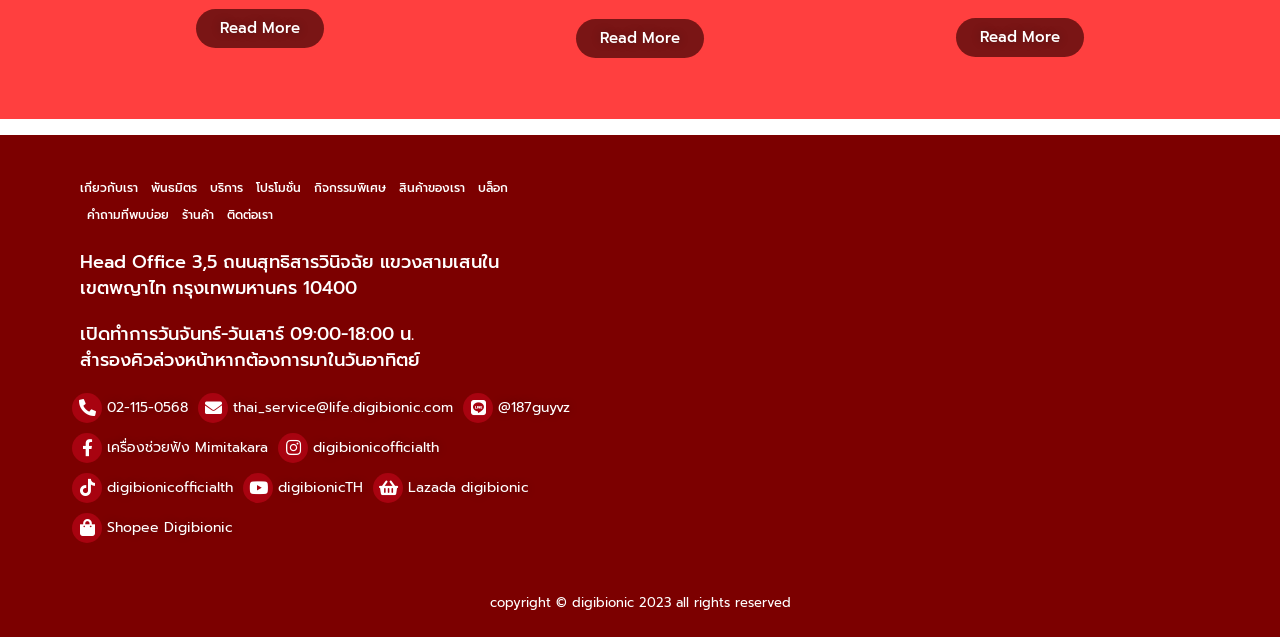What is the company's head office address?
Could you answer the question with a detailed and thorough explanation?

I found the company's head office address by looking at the static text element with the bounding box coordinates [0.062, 0.389, 0.39, 0.474]. The text reads 'Head Office 3,5 ถนนสุทธิสารวินิจฉัย แขวงสามเสนใน เขตพญาไท กรุงเทพมหานคร 10400', so the answer is '3,5 ถนนสุทธิสารวินิจฉัย'.